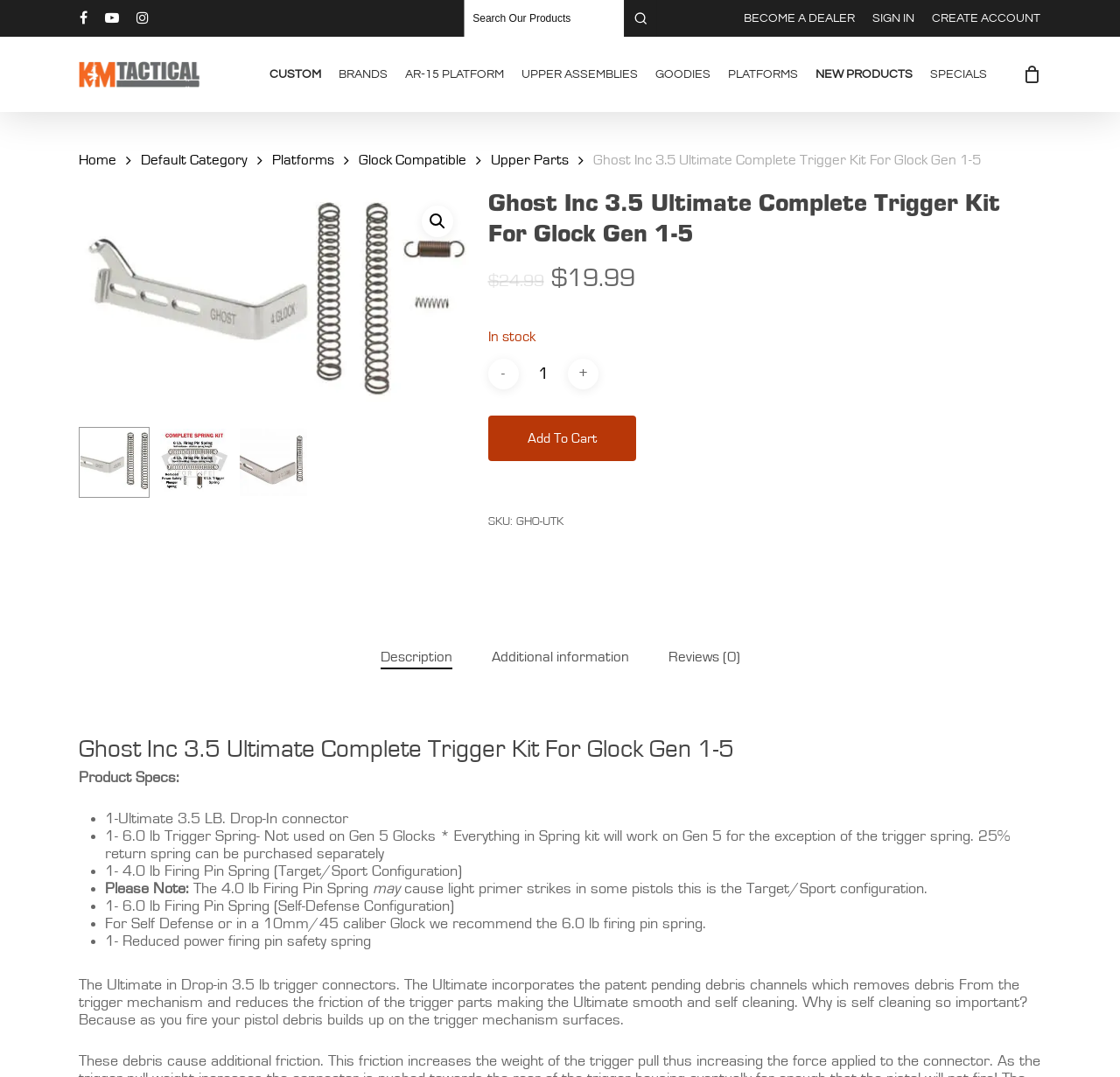What is the purpose of the debris channels in the trigger mechanism?
Provide a detailed answer to the question using information from the image.

The purpose of the debris channels in the trigger mechanism can be found in the static text element that reads 'The Ultimate incorporates the patent pending debris channels which removes debris From the trigger mechanism and reduces the friction of the trigger parts making the Ultimate smooth and self cleaning.'.